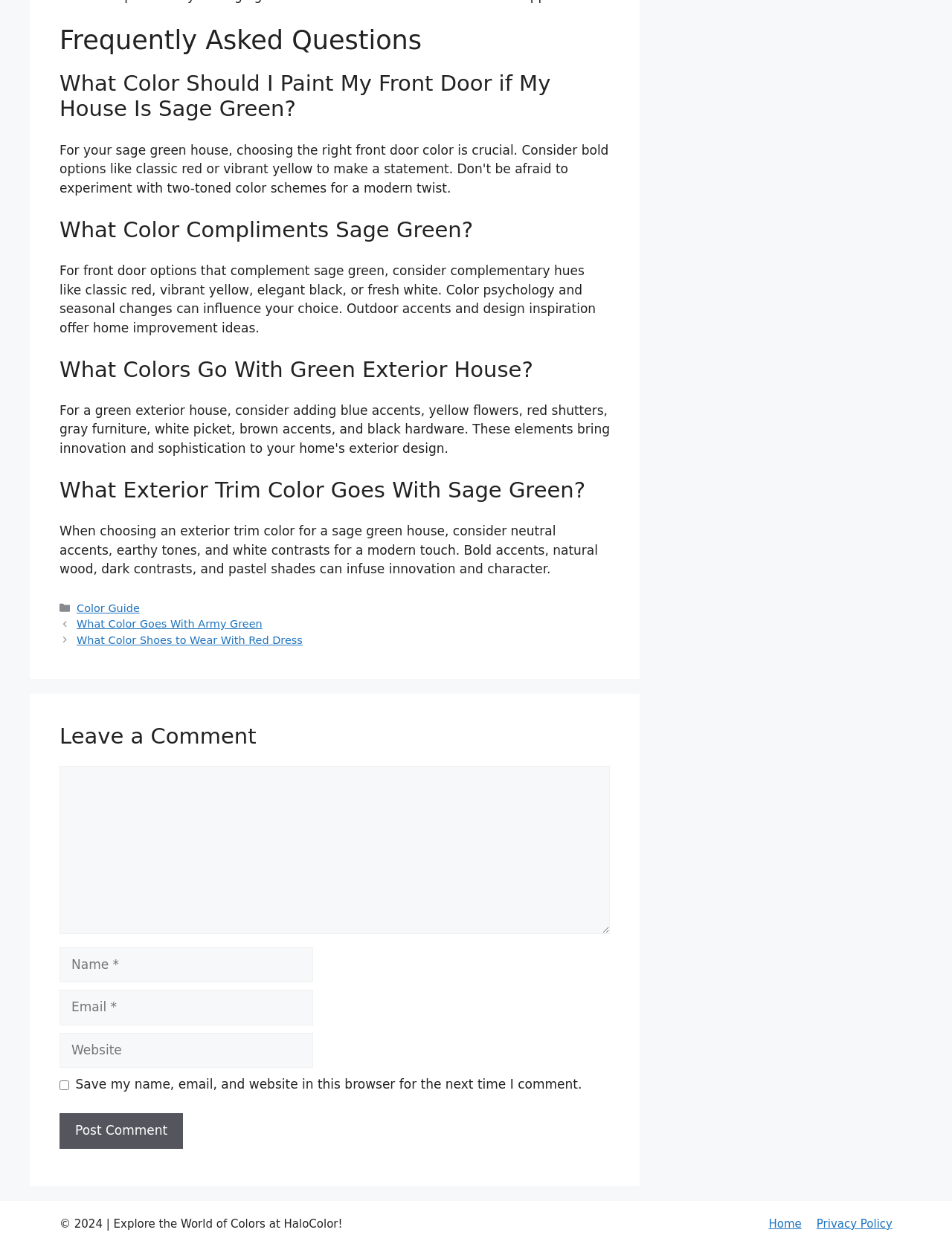Please provide a brief answer to the following inquiry using a single word or phrase:
What color is recommended to complement sage green?

classic red